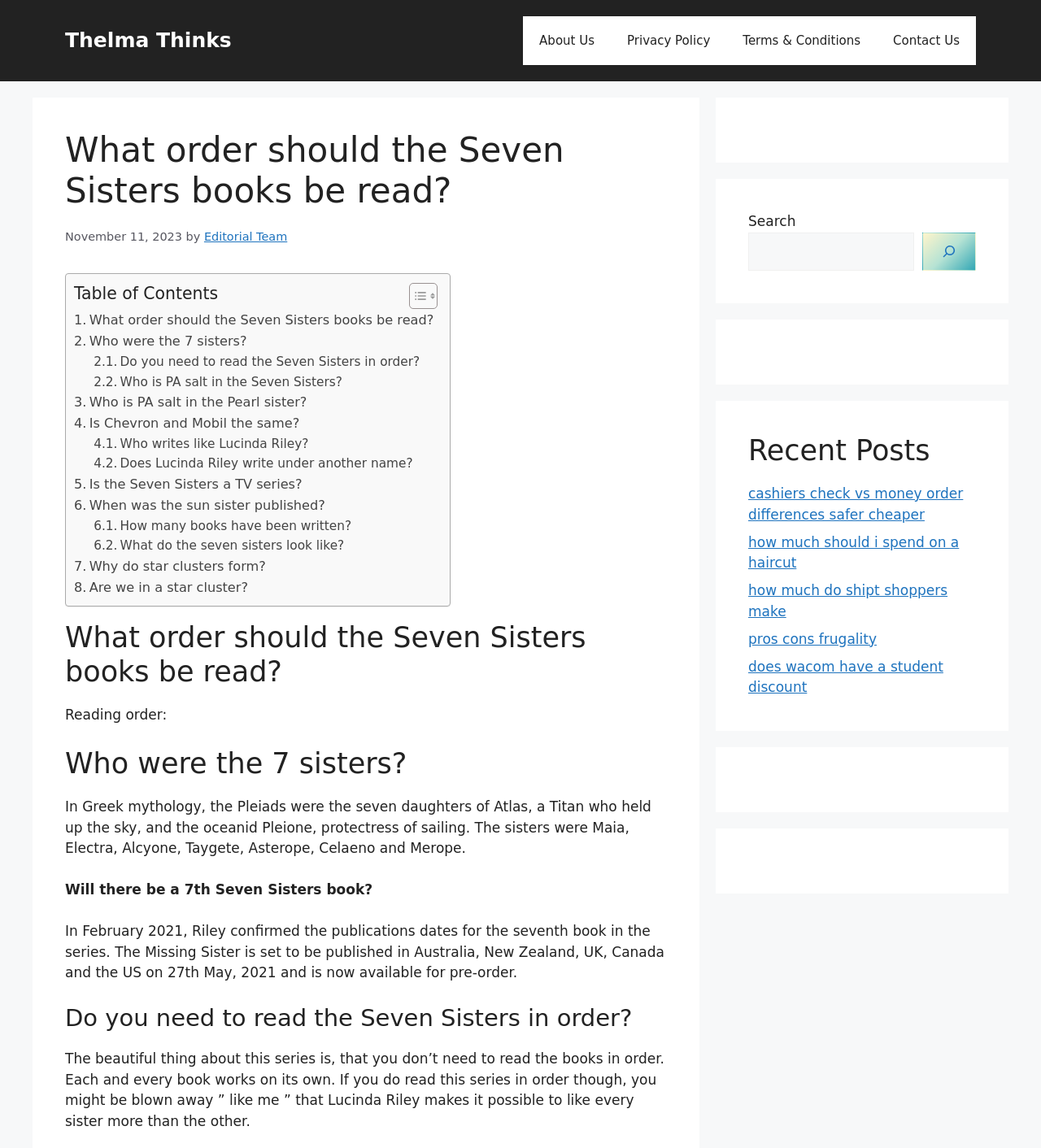Please predict the bounding box coordinates (top-left x, top-left y, bottom-right x, bottom-right y) for the UI element in the screenshot that fits the description: Thelma Thinks

[0.062, 0.025, 0.222, 0.045]